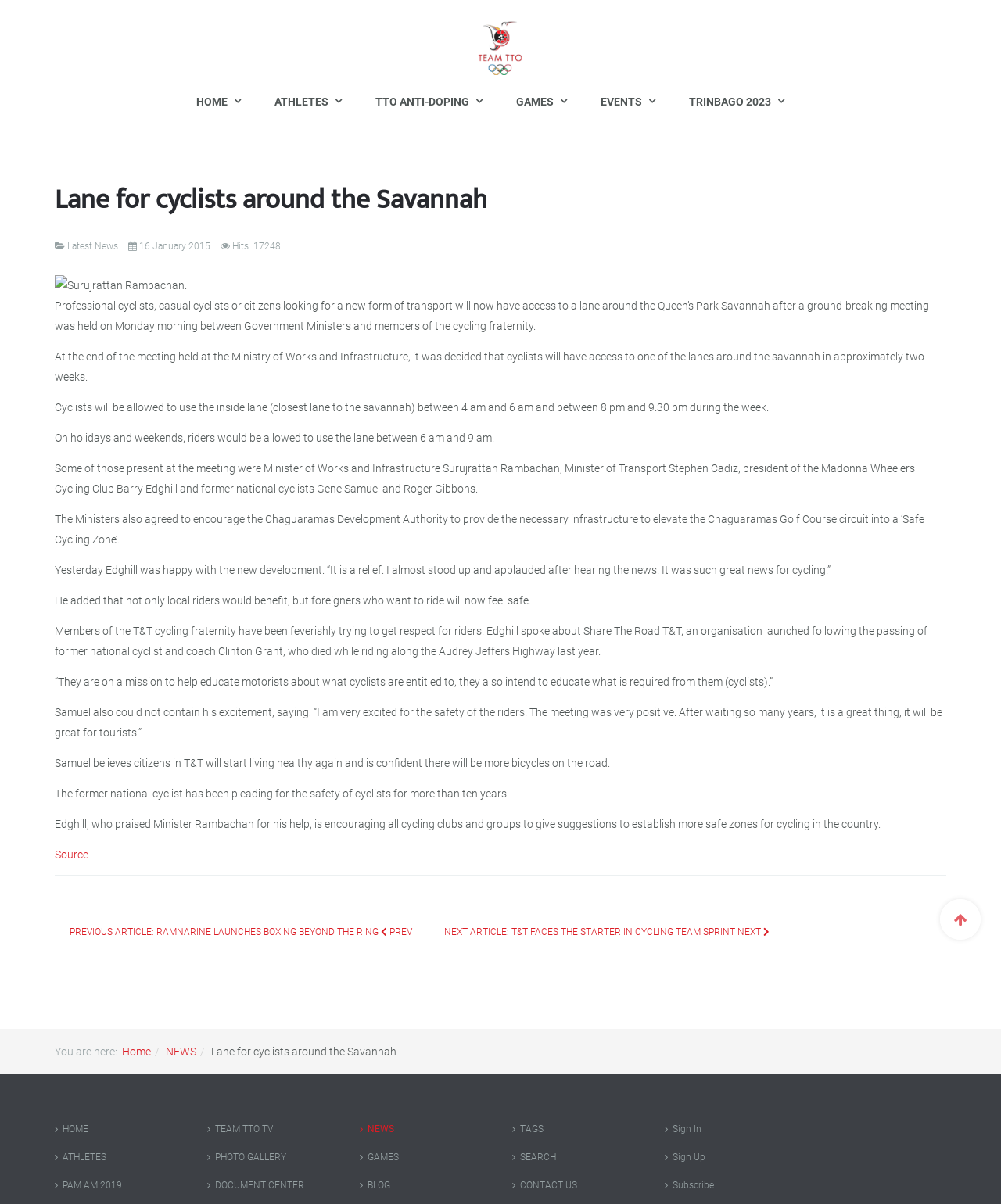Answer the question below using just one word or a short phrase: 
What is the name of the organization launched after the passing of former national cyclist and coach Clinton Grant?

Share The Road T&T